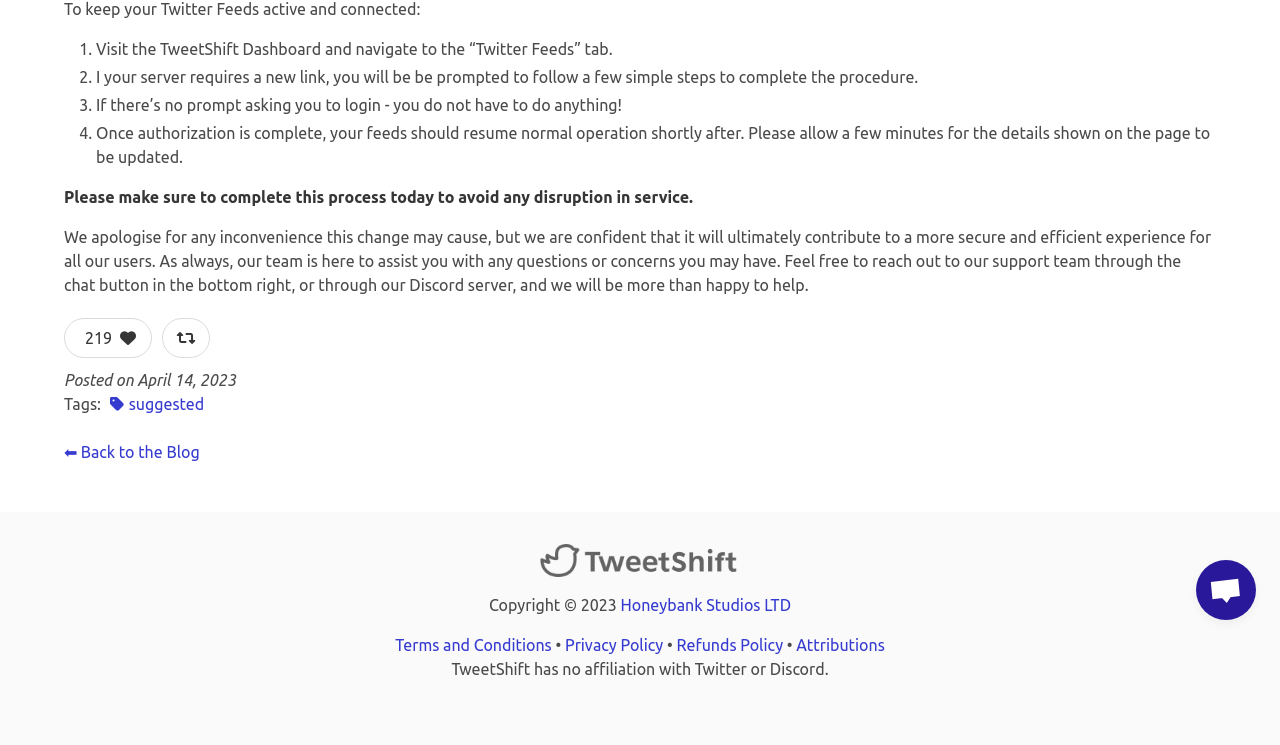Locate the bounding box of the UI element described in the following text: "Refunds Policy".

[0.529, 0.854, 0.612, 0.878]